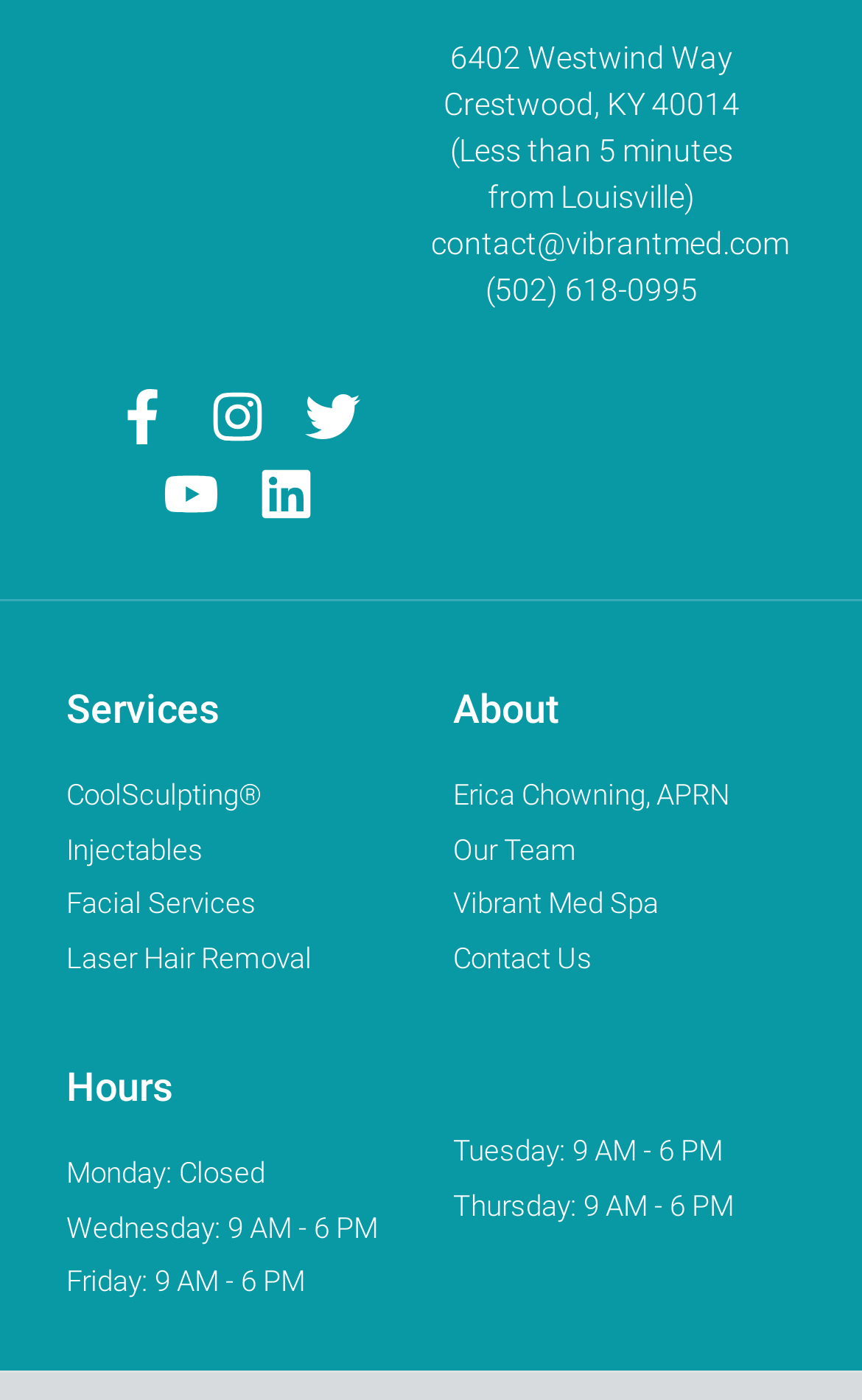What services are offered by Vibrant Med Spa?
Please ensure your answer is as detailed and informative as possible.

I found the services by looking at the links under the 'Services' heading, which include 'CoolSculpting', 'Injectables', 'Facial Services', and 'Laser Hair Removal'.